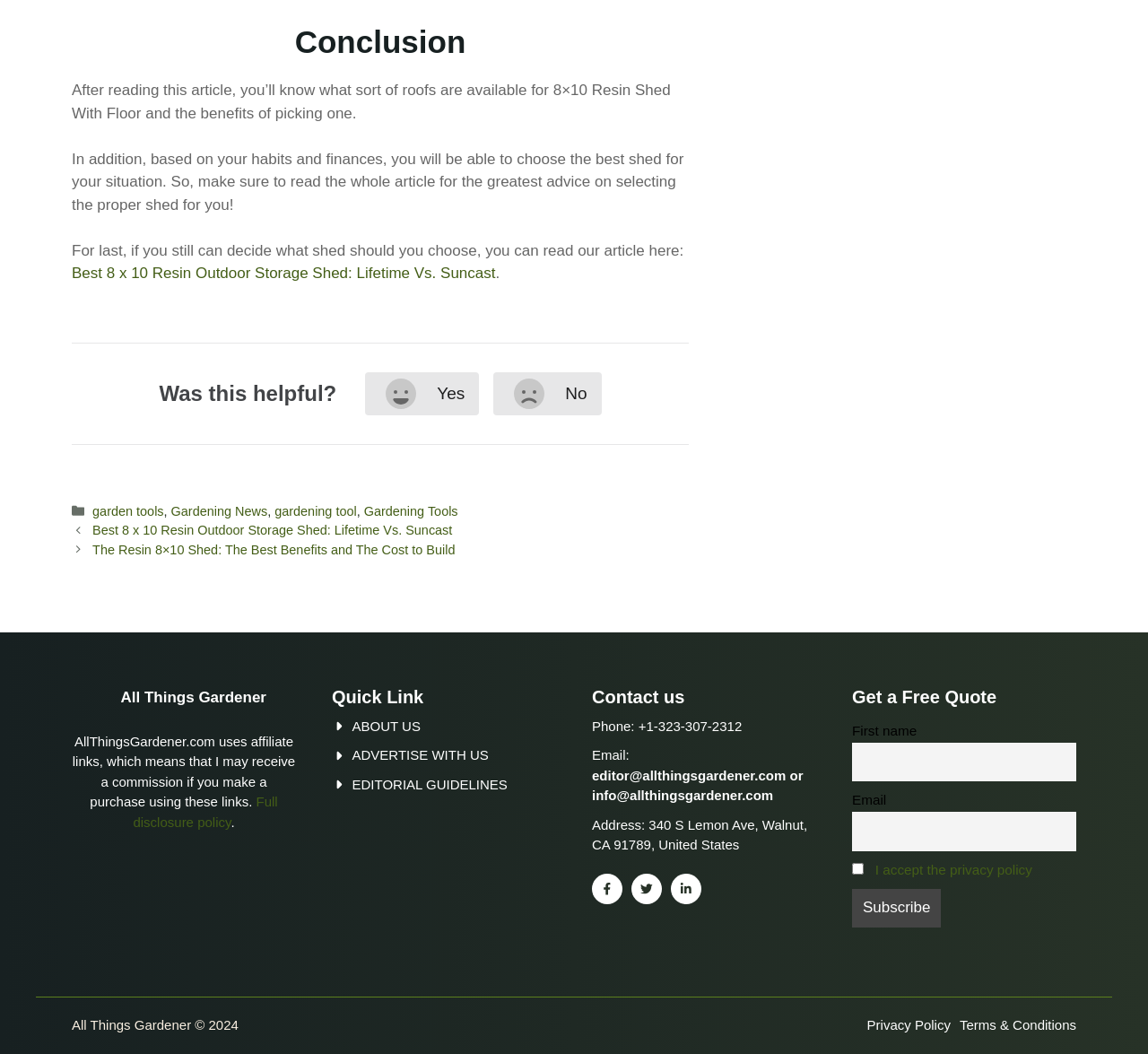For the following element description, predict the bounding box coordinates in the format (top-left x, top-left y, bottom-right x, bottom-right y). All values should be floating point numbers between 0 and 1. Description: garden tools

[0.081, 0.478, 0.143, 0.492]